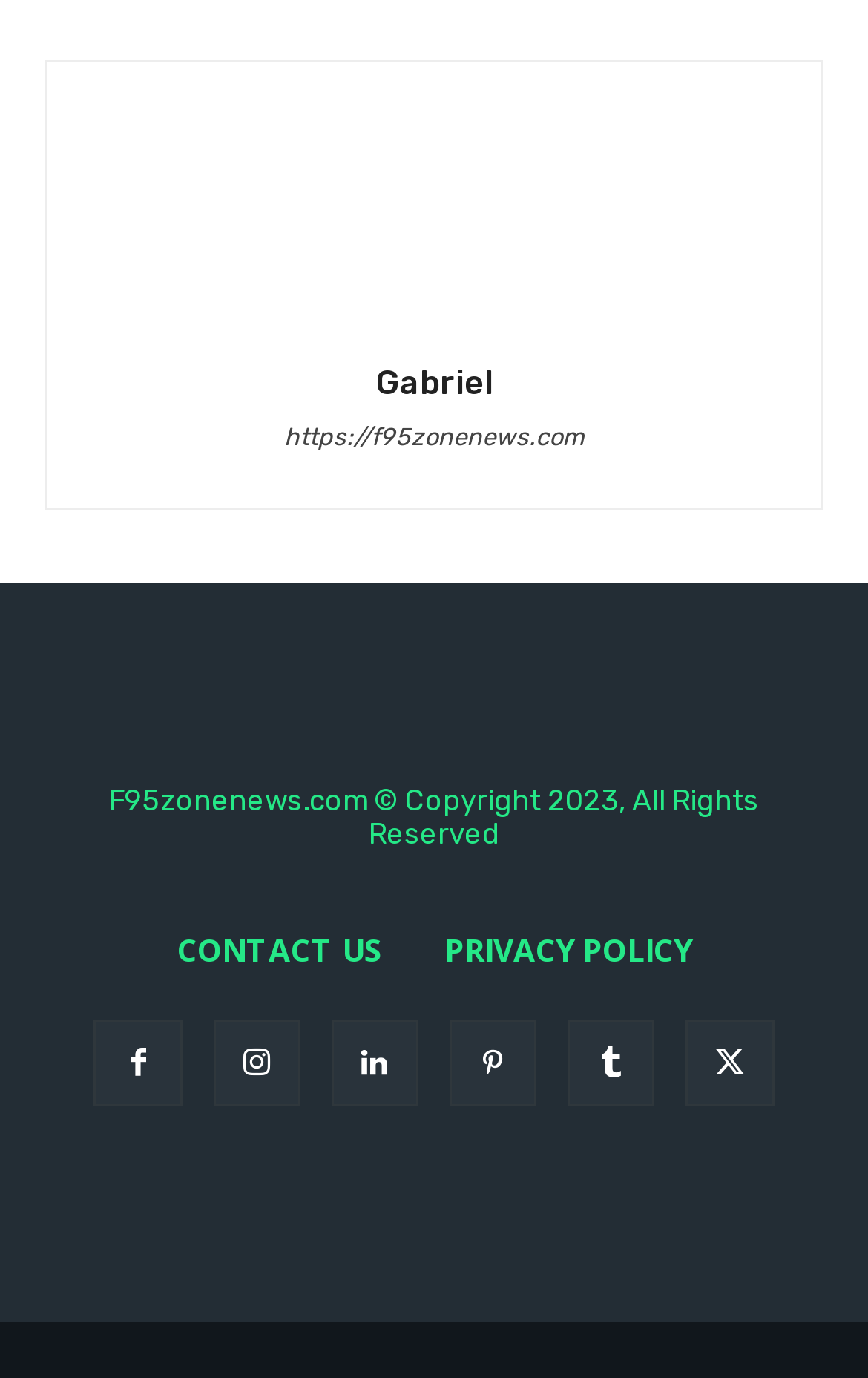Provide your answer in one word or a succinct phrase for the question: 
What is the position of the 'CONTACT US' link?

Above PRIVACY POLICY